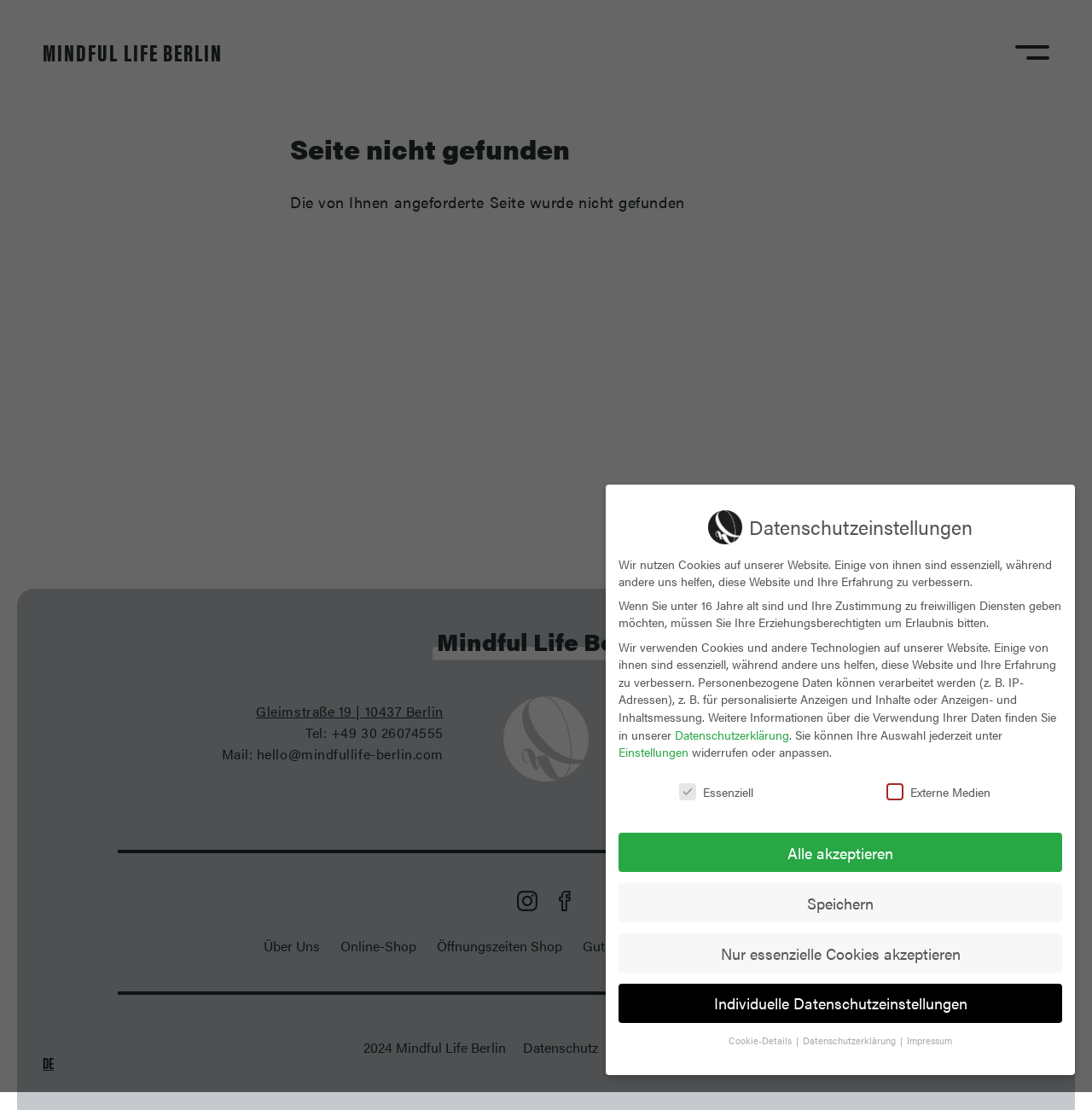Specify the bounding box coordinates of the element's area that should be clicked to execute the given instruction: "Open the Online-Shop". The coordinates should be four float numbers between 0 and 1, i.e., [left, top, right, bottom].

[0.312, 0.843, 0.381, 0.862]